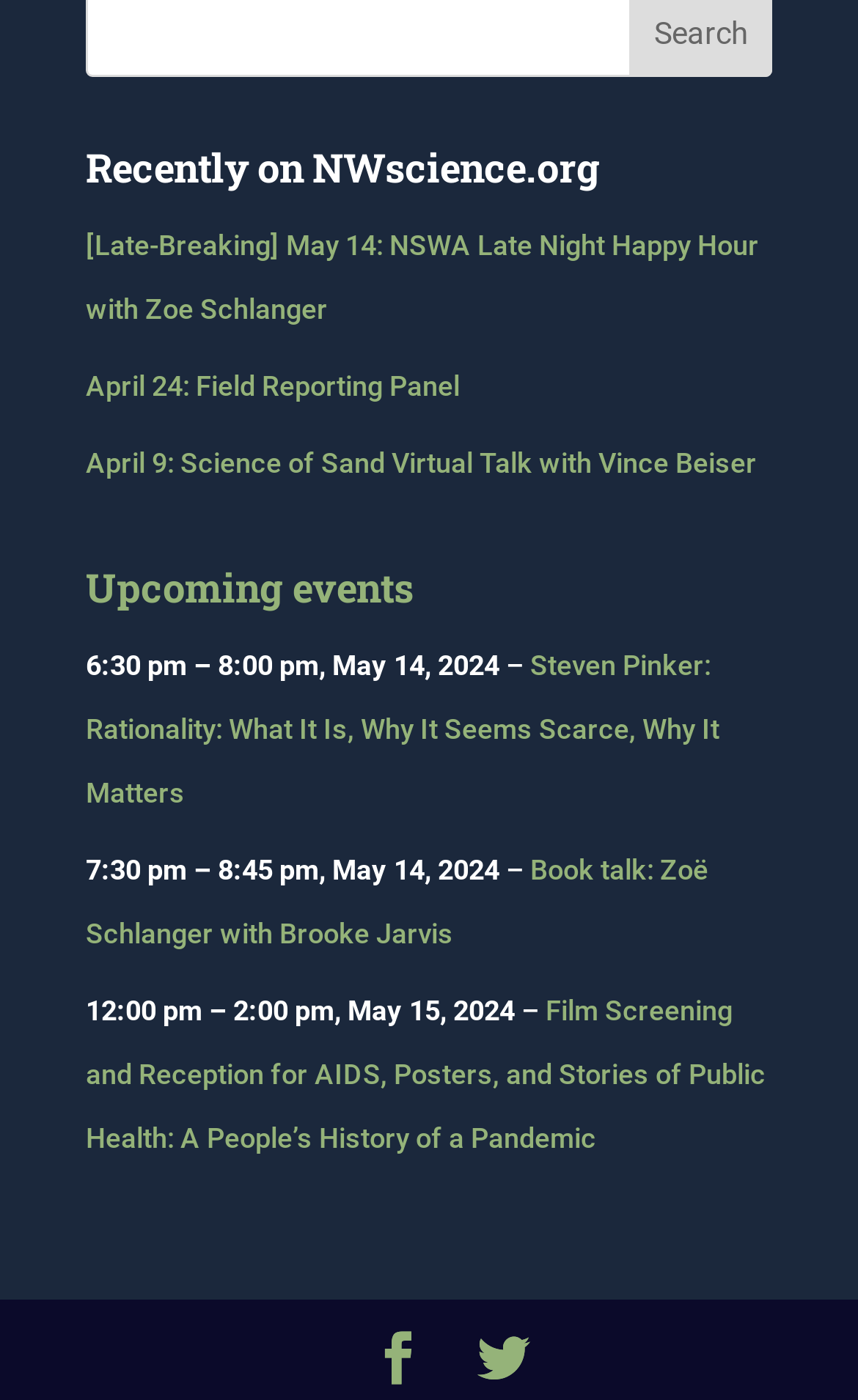What is the title of the first event listed under 'Recently on NWscience.org'?
Please provide a detailed and thorough answer to the question.

I looked at the first event listed under the 'Recently on NWscience.org' heading and found the title 'Late-Breaking: NSWA Late Night Happy Hour with Zoe Schlanger'.